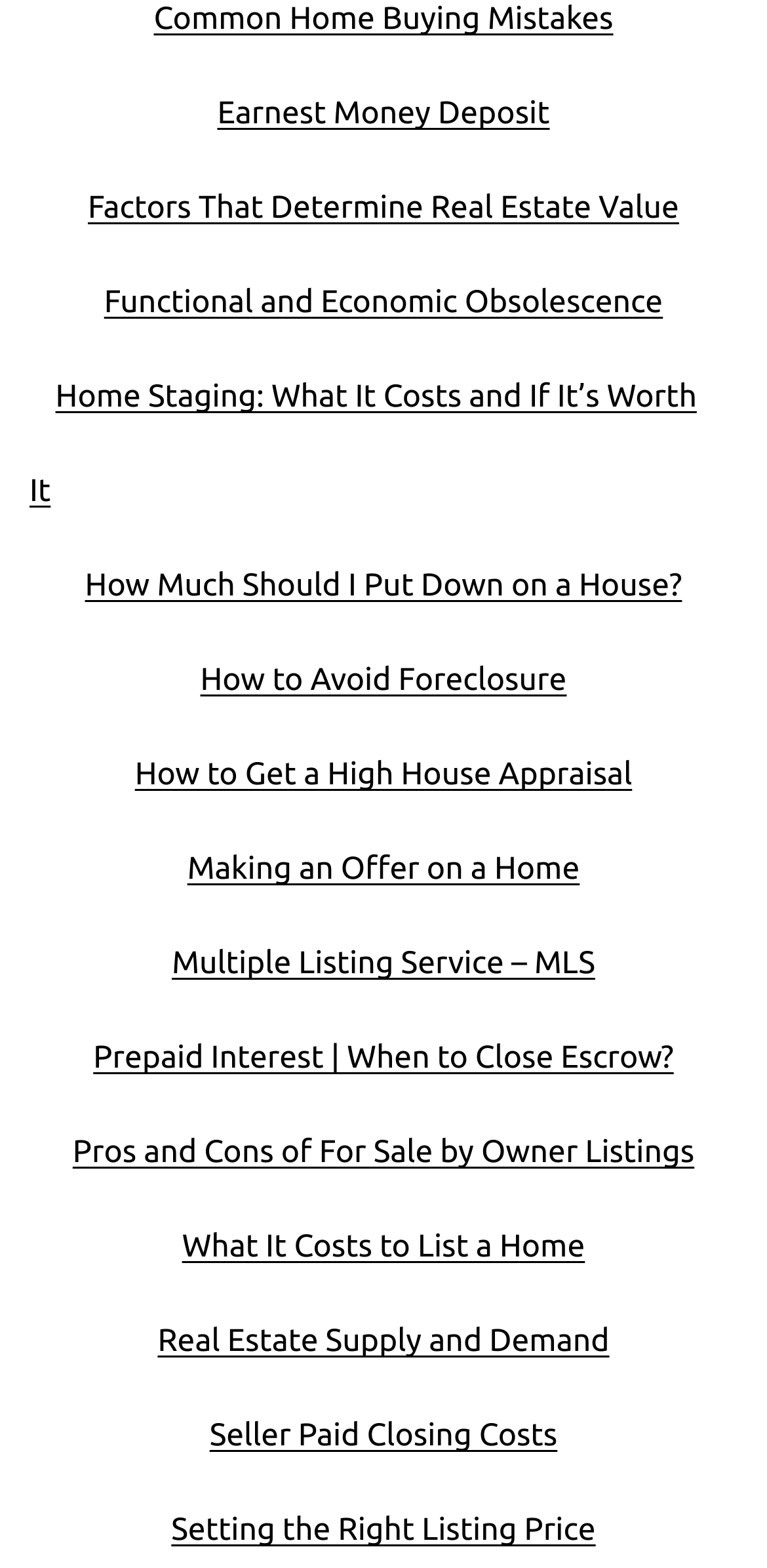What is 'Functional and Economic Obsolescence' in real estate?
Please answer the question as detailed as possible based on the image.

The link 'Functional and Economic Obsolescence' implies that functional and economic obsolescence are two types of obsolescence that can affect the value of a property, suggesting that they are important concepts in real estate.